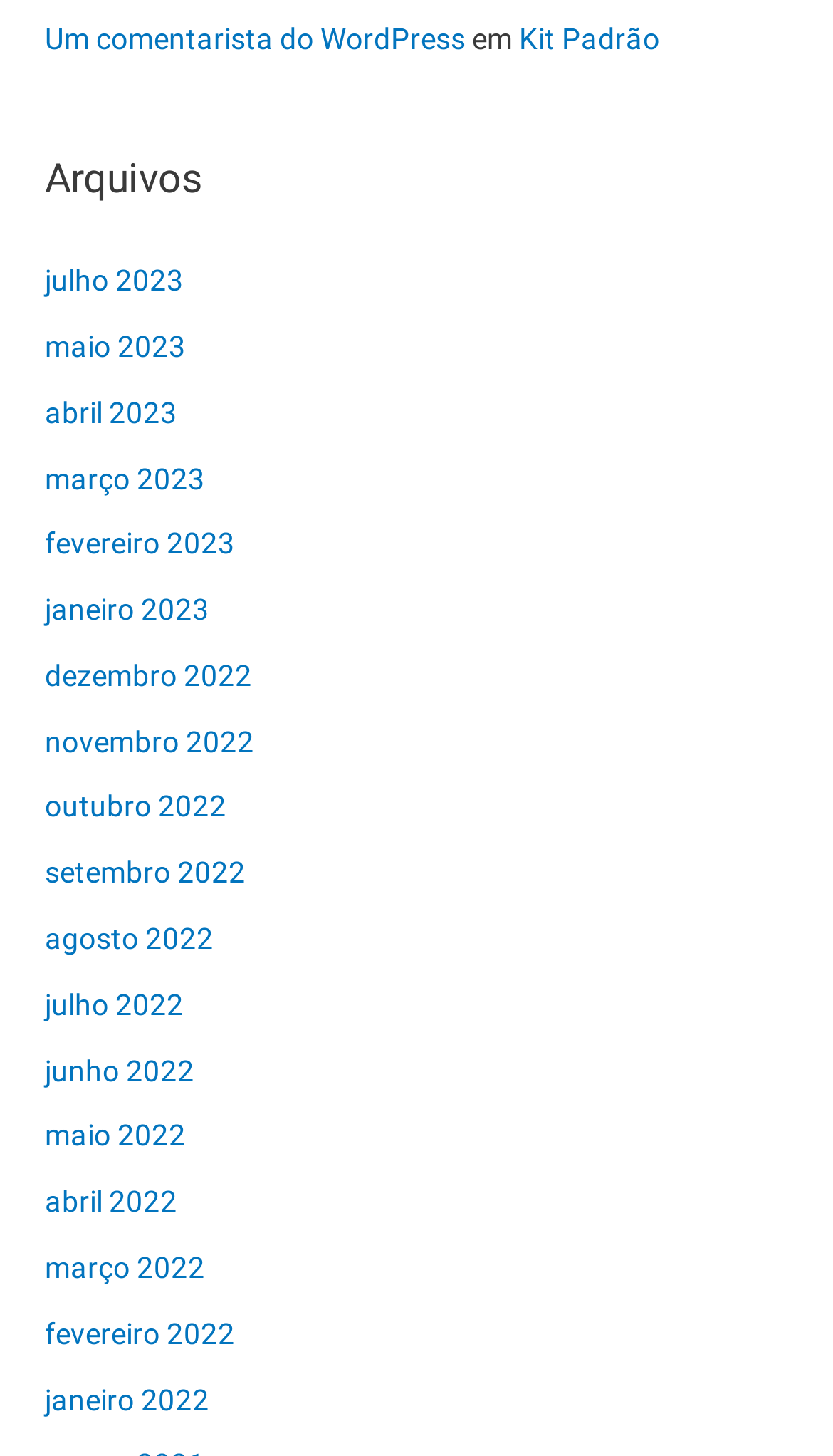Determine the bounding box coordinates of the section to be clicked to follow the instruction: "Explore Kit Padrão". The coordinates should be given as four float numbers between 0 and 1, formatted as [left, top, right, bottom].

[0.623, 0.014, 0.792, 0.038]